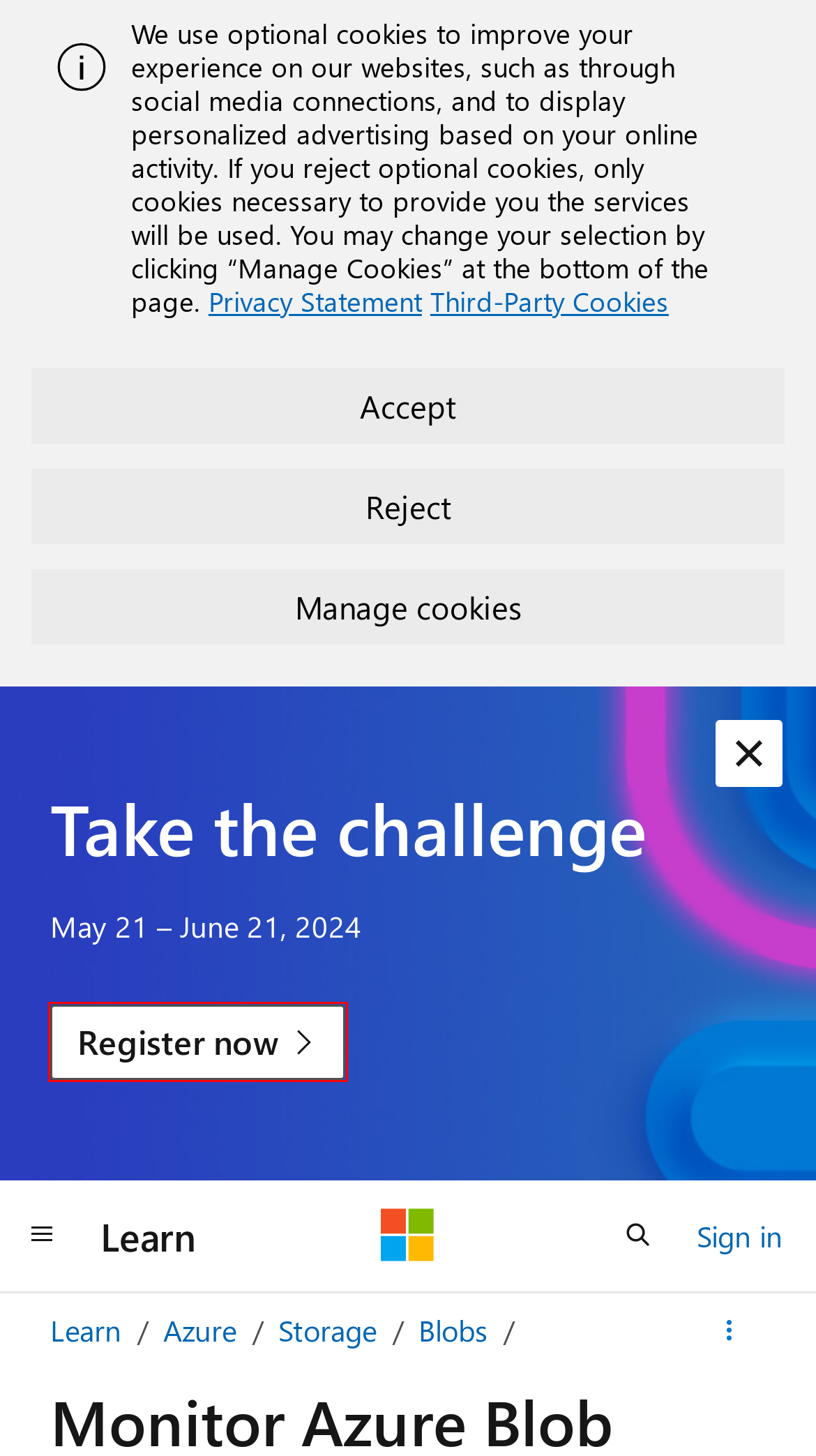With the provided webpage screenshot containing a red bounding box around a UI element, determine which description best matches the new webpage that appears after clicking the selected element. The choices are:
A. Your request has been blocked. This could be
                        due to several reasons.
B. Azure Storage Documentation Hub | Microsoft Learn
C. Registration | Microsoft Learn Challenge: Build Edition
D. Introduction to Blob (object) Storage - Azure Storage | Microsoft Learn
E. Microsoft Privacy Statement – Microsoft privacy
F. Azure documentation | Microsoft Learn
G. Welcome | Azure Monitor Baseline Alerts
H. Microsoft Learn: Build skills that open doors in your career

C